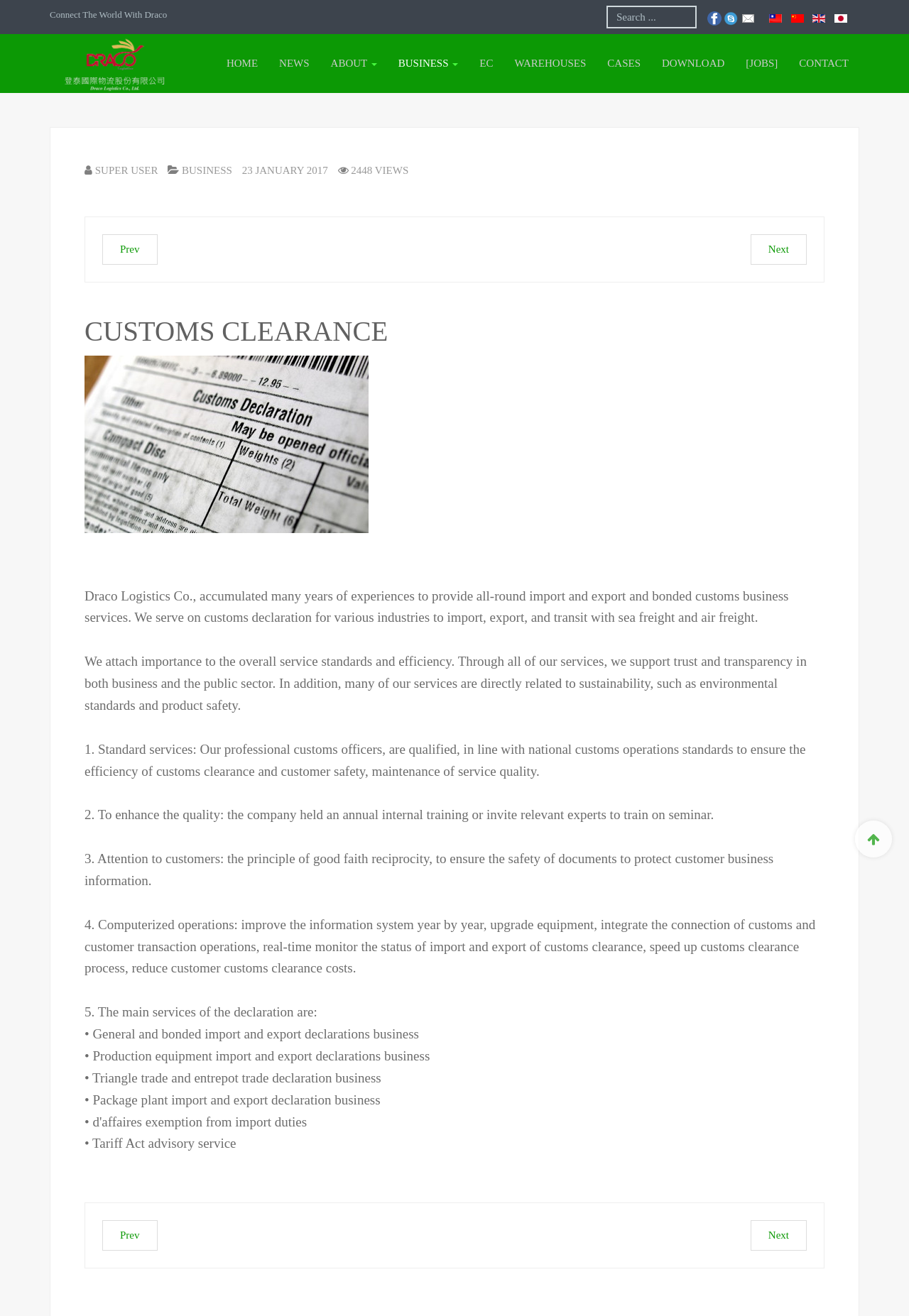How many languages are supported by the website?
Refer to the screenshot and answer in one word or phrase.

4